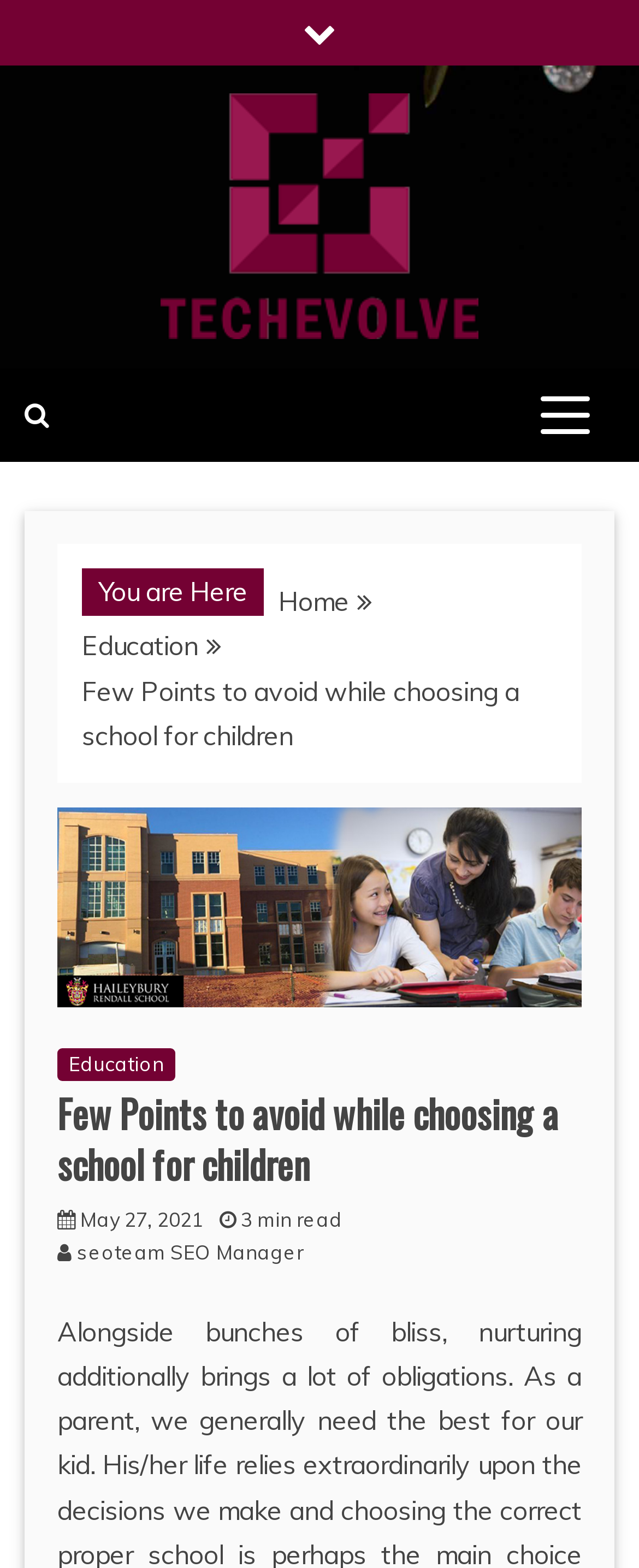Please reply to the following question using a single word or phrase: 
How long does it take to read the current article?

3 min